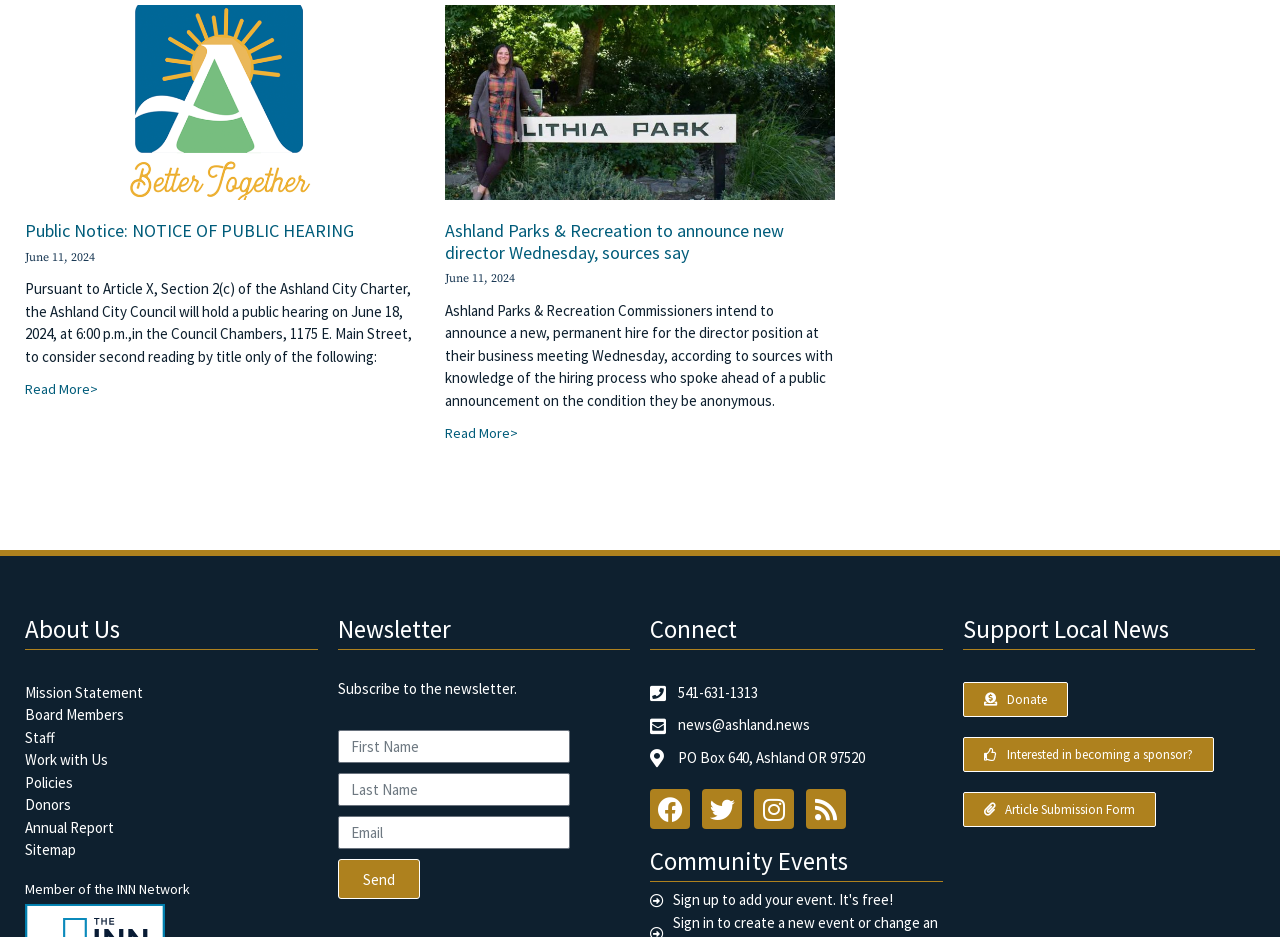How can one subscribe to the newsletter?
Look at the image and provide a detailed response to the question.

The newsletter section contains a form with fields for 'First Name', 'Last Name', and 'Email', and a 'Send' button, which suggests that one can subscribe to the newsletter by filling out this form.